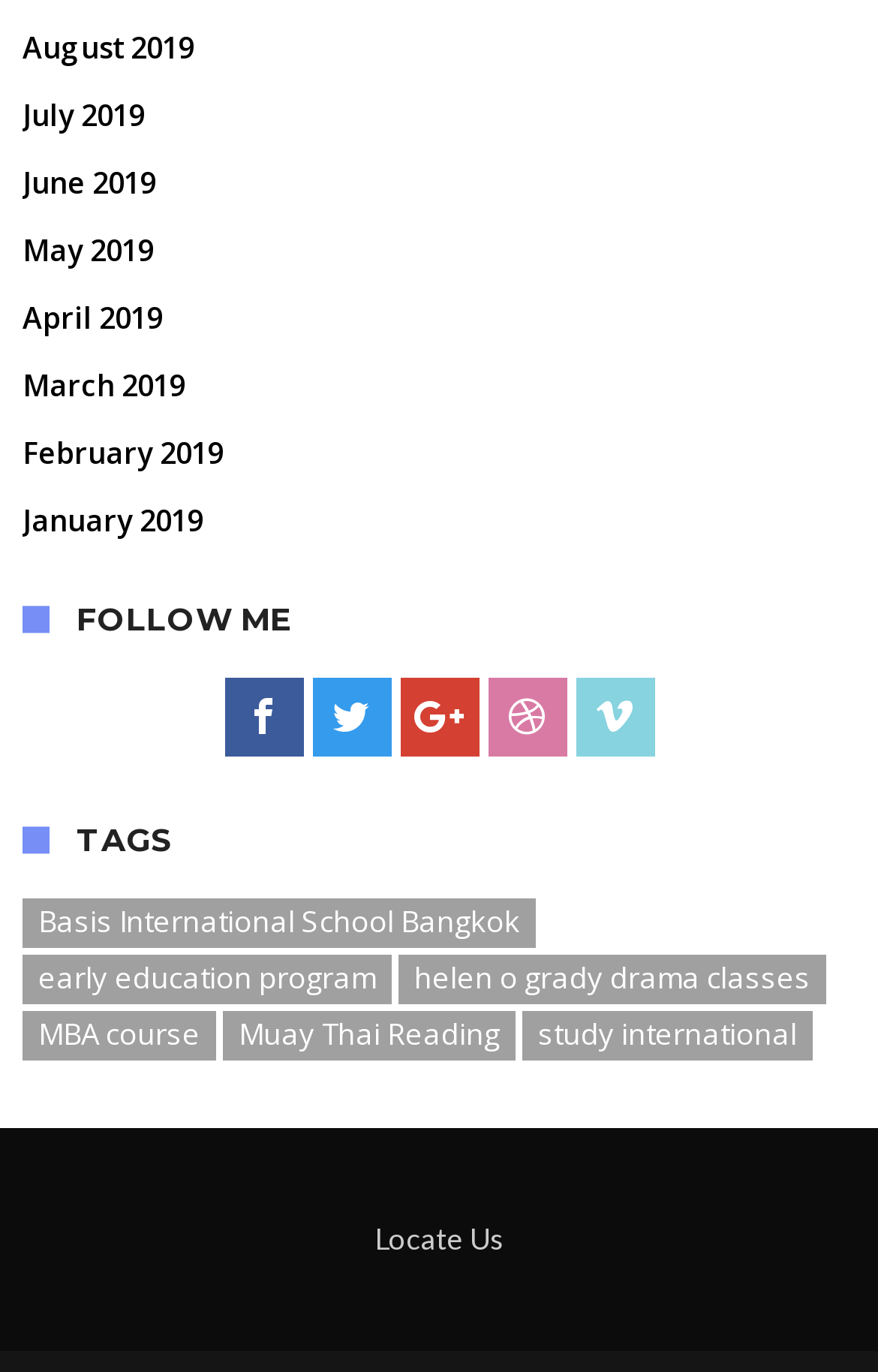Please locate the clickable area by providing the bounding box coordinates to follow this instruction: "View August 2019".

[0.026, 0.01, 0.221, 0.059]